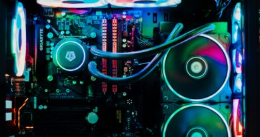What is the purpose of the RGB LEDs on the fans?
Carefully analyze the image and provide a detailed answer to the question.

The caption states that the RGB LEDs on the fans 'enhance the aesthetic appeal', implying that their primary purpose is to add visual flair to the setup, rather than serving a functional purpose.